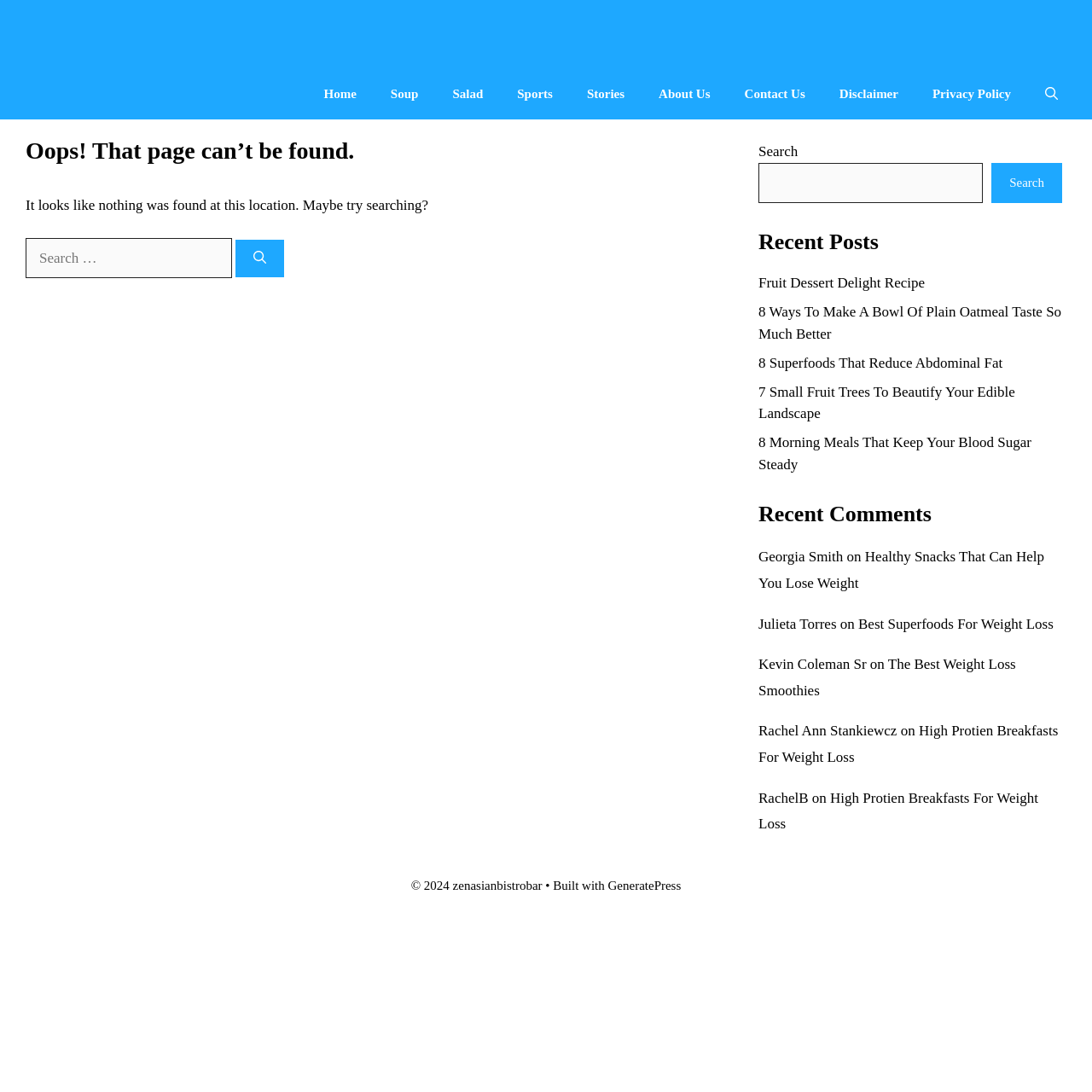Using the element description: "Rachel Ann Stankiewcz", determine the bounding box coordinates. The coordinates should be in the format [left, top, right, bottom], with values between 0 and 1.

[0.695, 0.662, 0.821, 0.677]